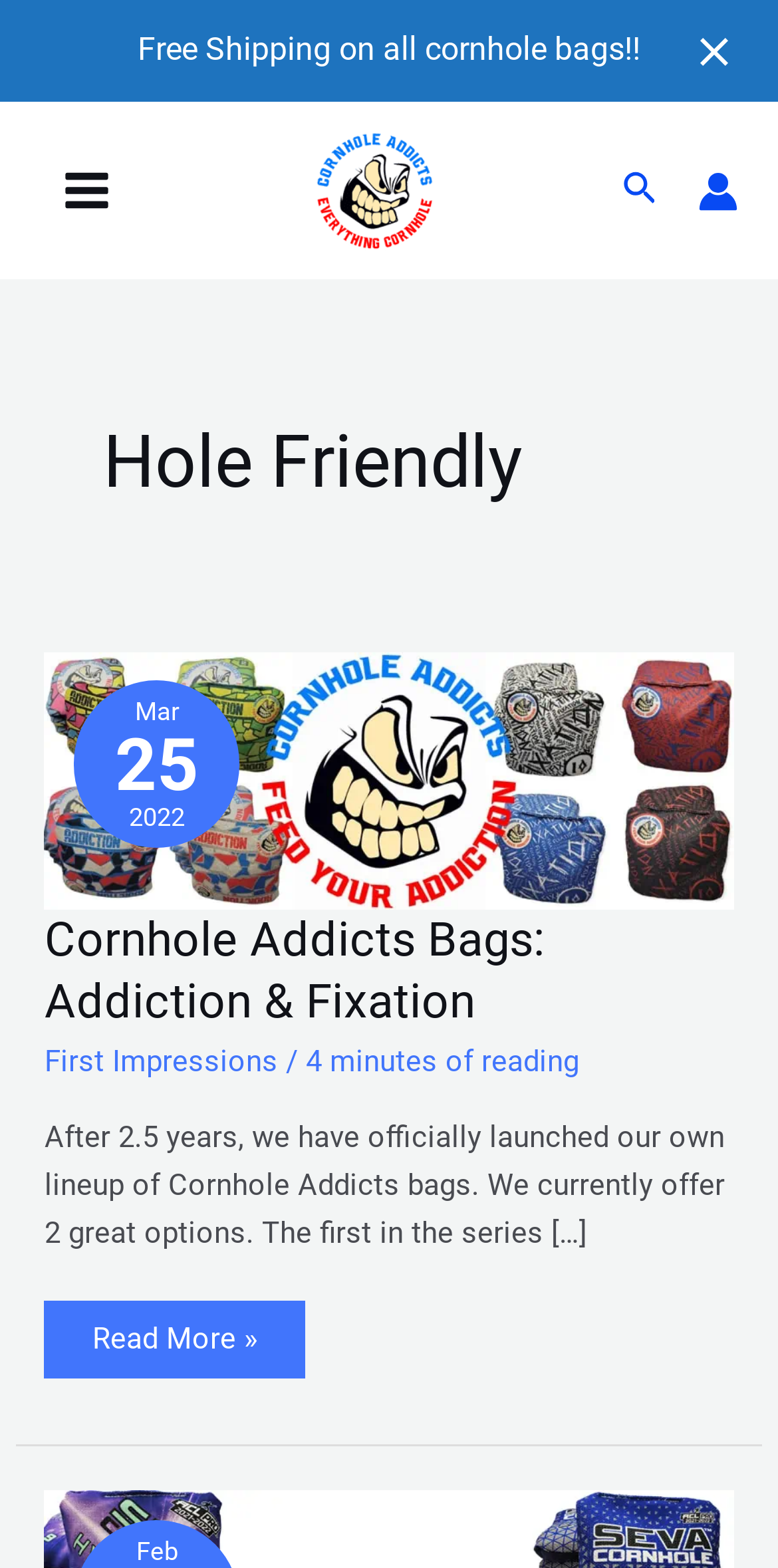Please identify the bounding box coordinates of the region to click in order to complete the task: "Read more about Cornhole Addicts Bags". The coordinates must be four float numbers between 0 and 1, specified as [left, top, right, bottom].

[0.058, 0.83, 0.393, 0.879]